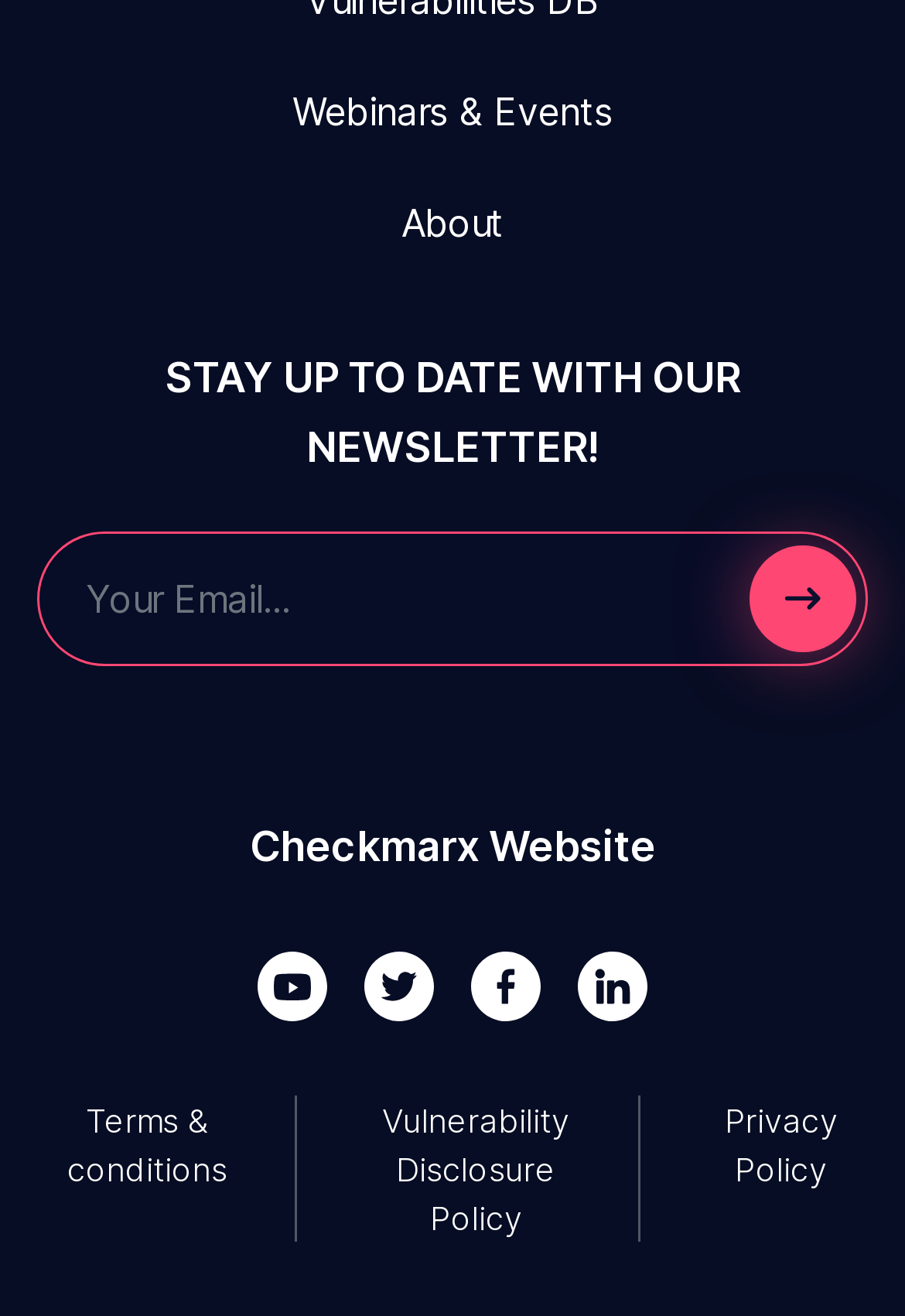Based on what you see in the screenshot, provide a thorough answer to this question: What is the call-to-action of the button?

The button is labeled 'Submit form', indicating that it is used to submit the form, likely to complete the newsletter subscription process.